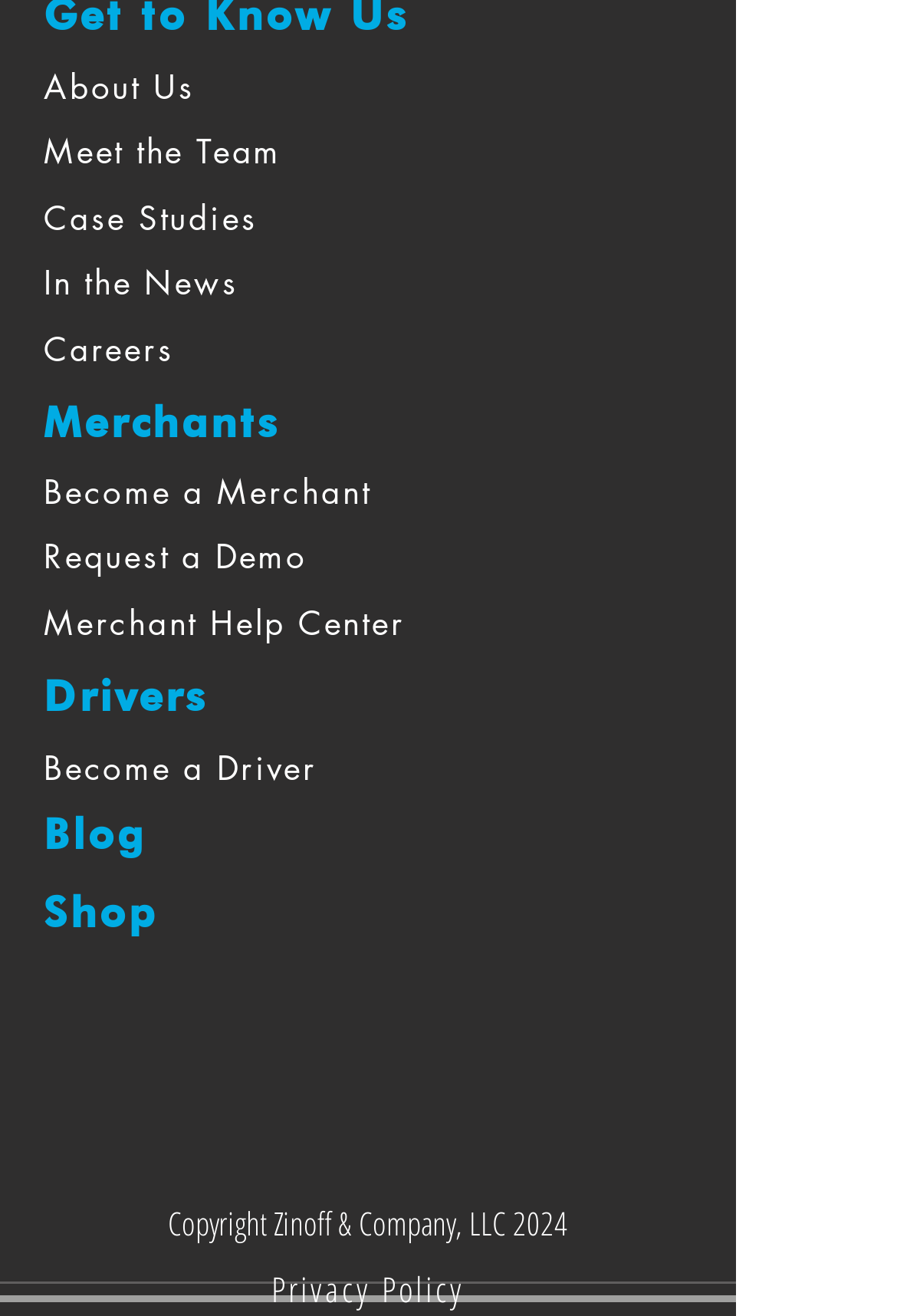What is the second-to-last section on the webpage?
Provide a concise answer using a single word or phrase based on the image.

Privacy Policy